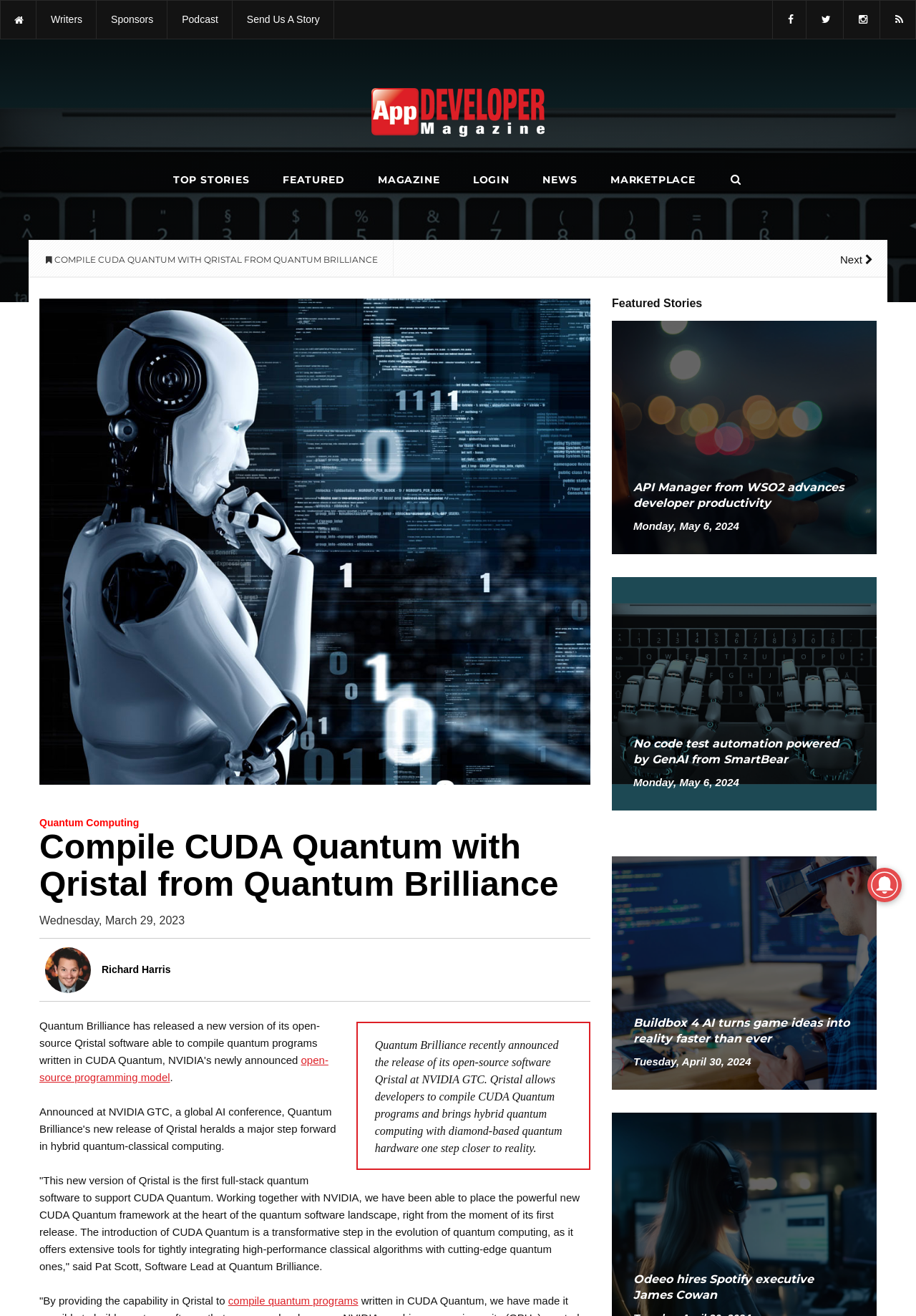Pinpoint the bounding box coordinates of the clickable element to carry out the following instruction: "Read the news about Quantum Computing."

[0.043, 0.621, 0.152, 0.629]